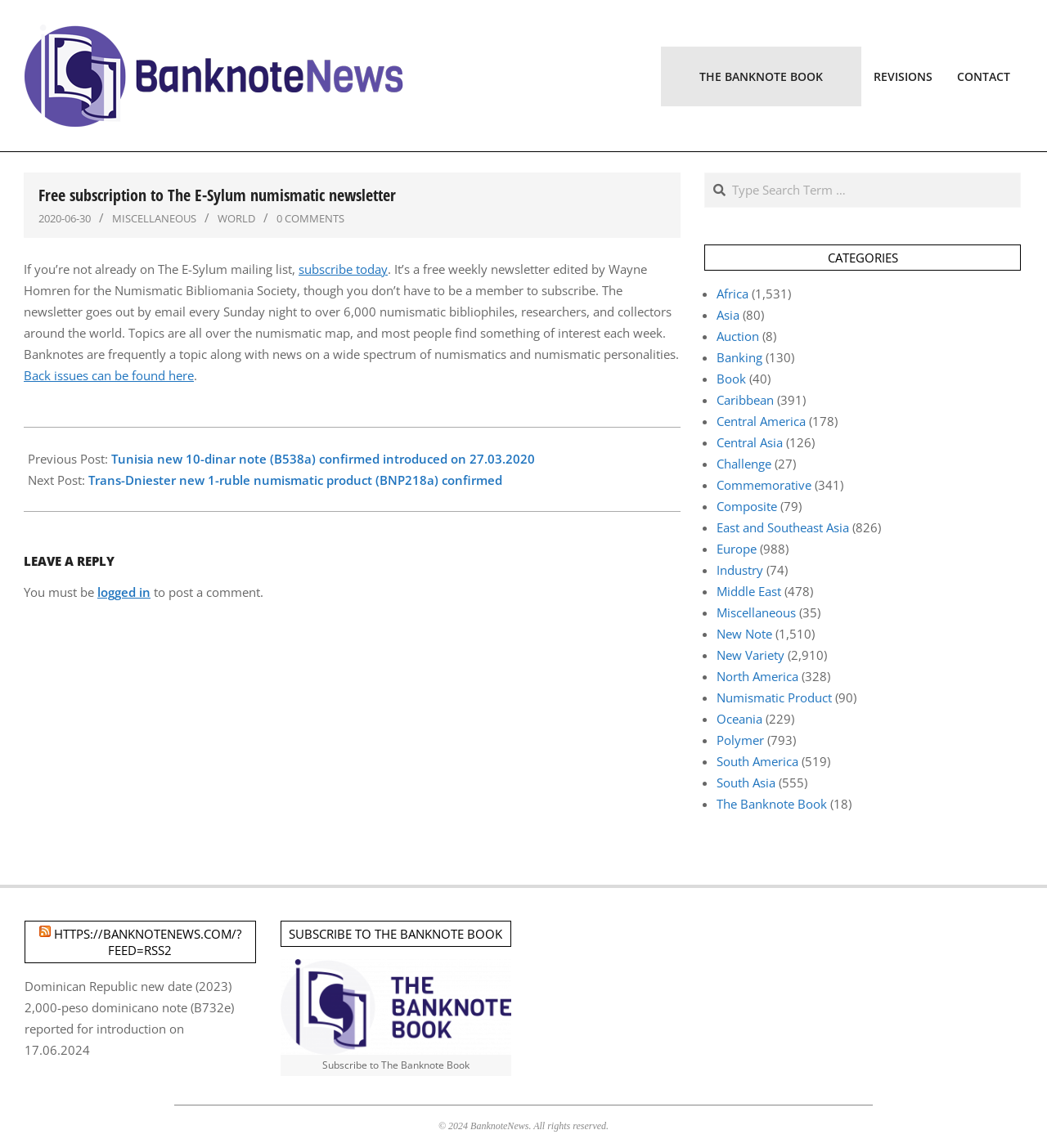Please mark the clickable region by giving the bounding box coordinates needed to complete this instruction: "View categories".

[0.673, 0.213, 0.975, 0.236]